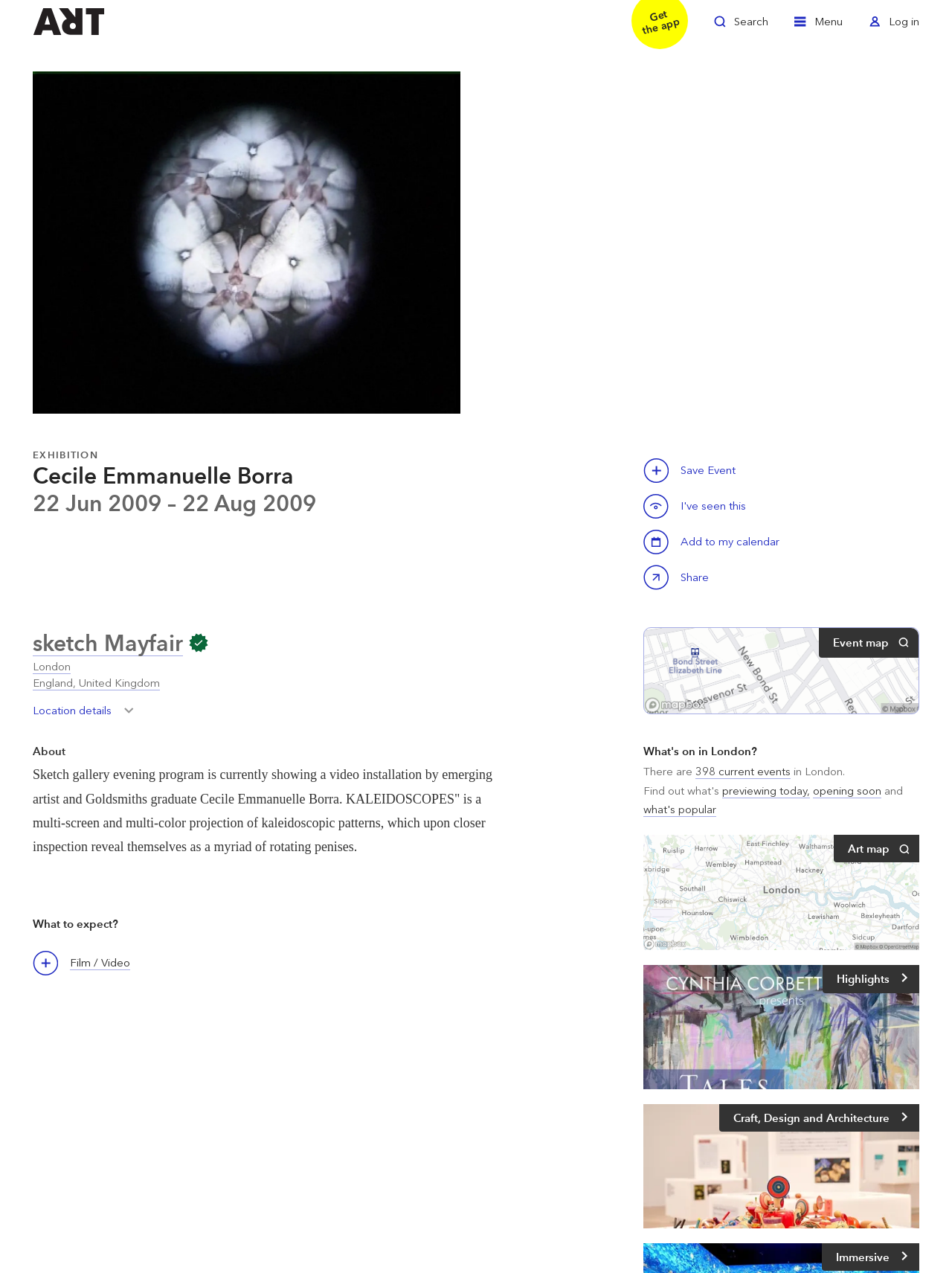Identify the bounding box coordinates of the specific part of the webpage to click to complete this instruction: "Share Cecile Emmanuelle Borra".

[0.676, 0.444, 0.749, 0.466]